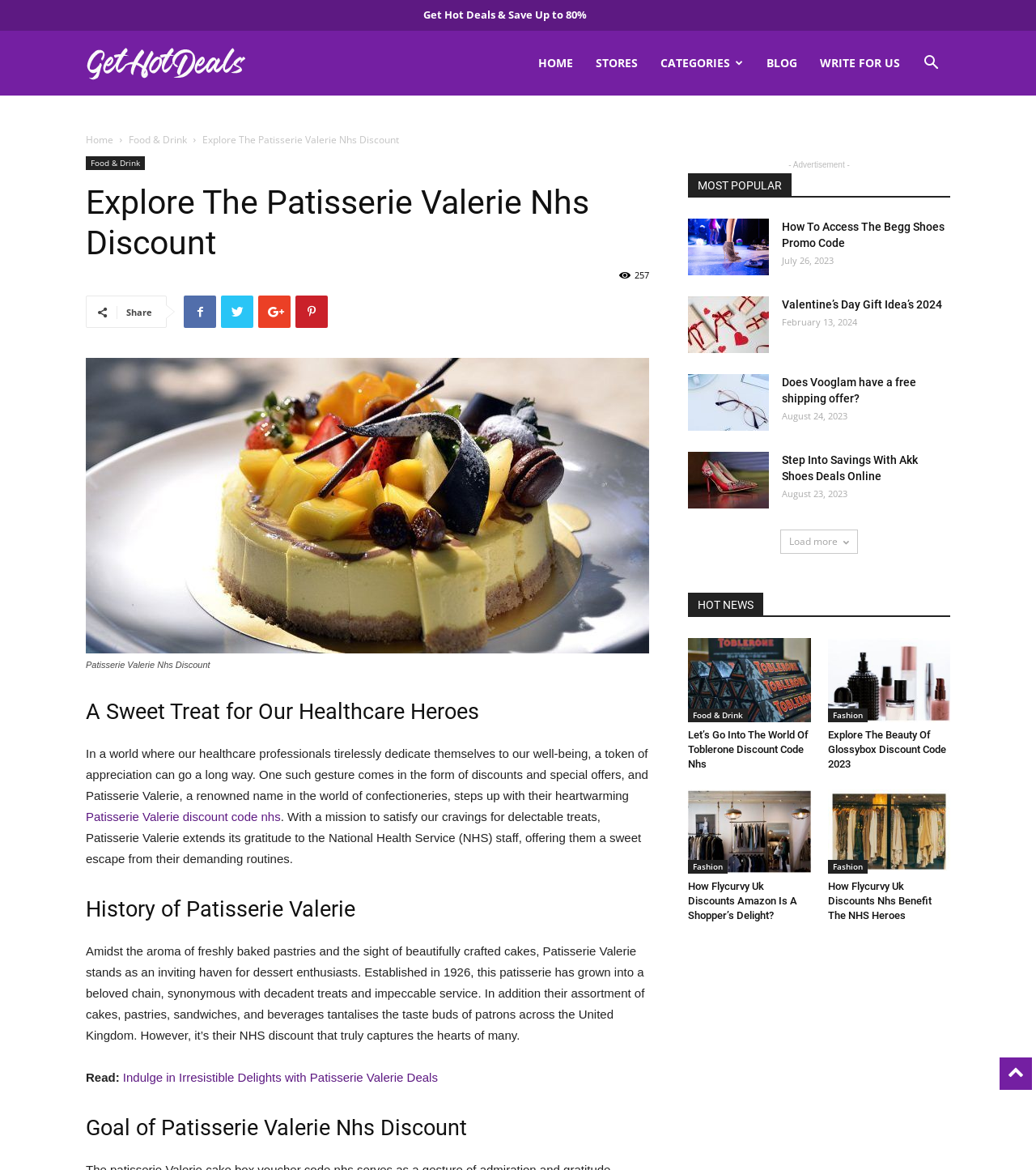Identify the bounding box coordinates of the section that should be clicked to achieve the task described: "Check 'MOST POPULAR' section".

[0.664, 0.148, 0.917, 0.169]